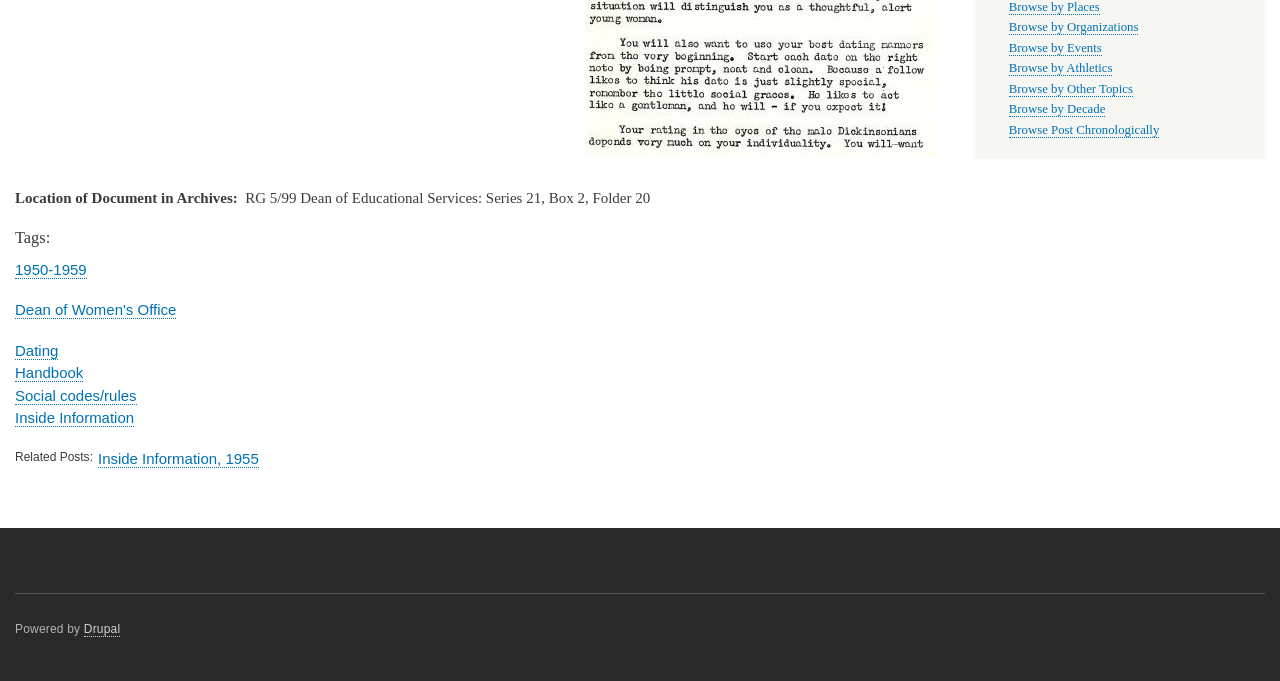Extract the bounding box of the UI element described as: "Browse by Other Topics".

[0.788, 0.12, 0.885, 0.142]